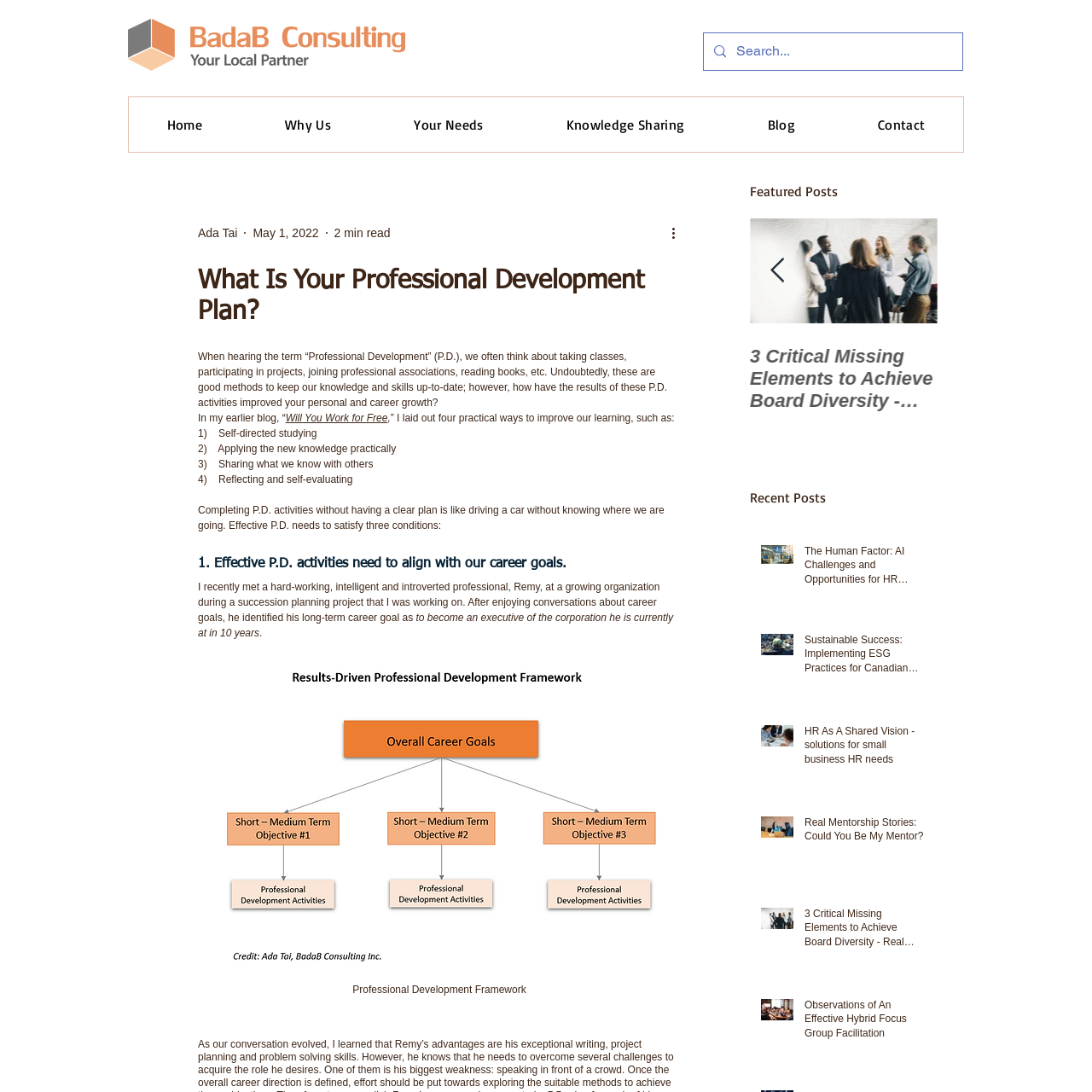Please scrutinize the image marked by the red boundary and answer the question that follows with a detailed explanation, using the image as evidence: 
What type of layout is used on the webpage?

The caption describes the layout as clean and minimalistic, which suggests that the webpage has a simple and uncluttered design, allowing visitors to focus on the content and navigation links.